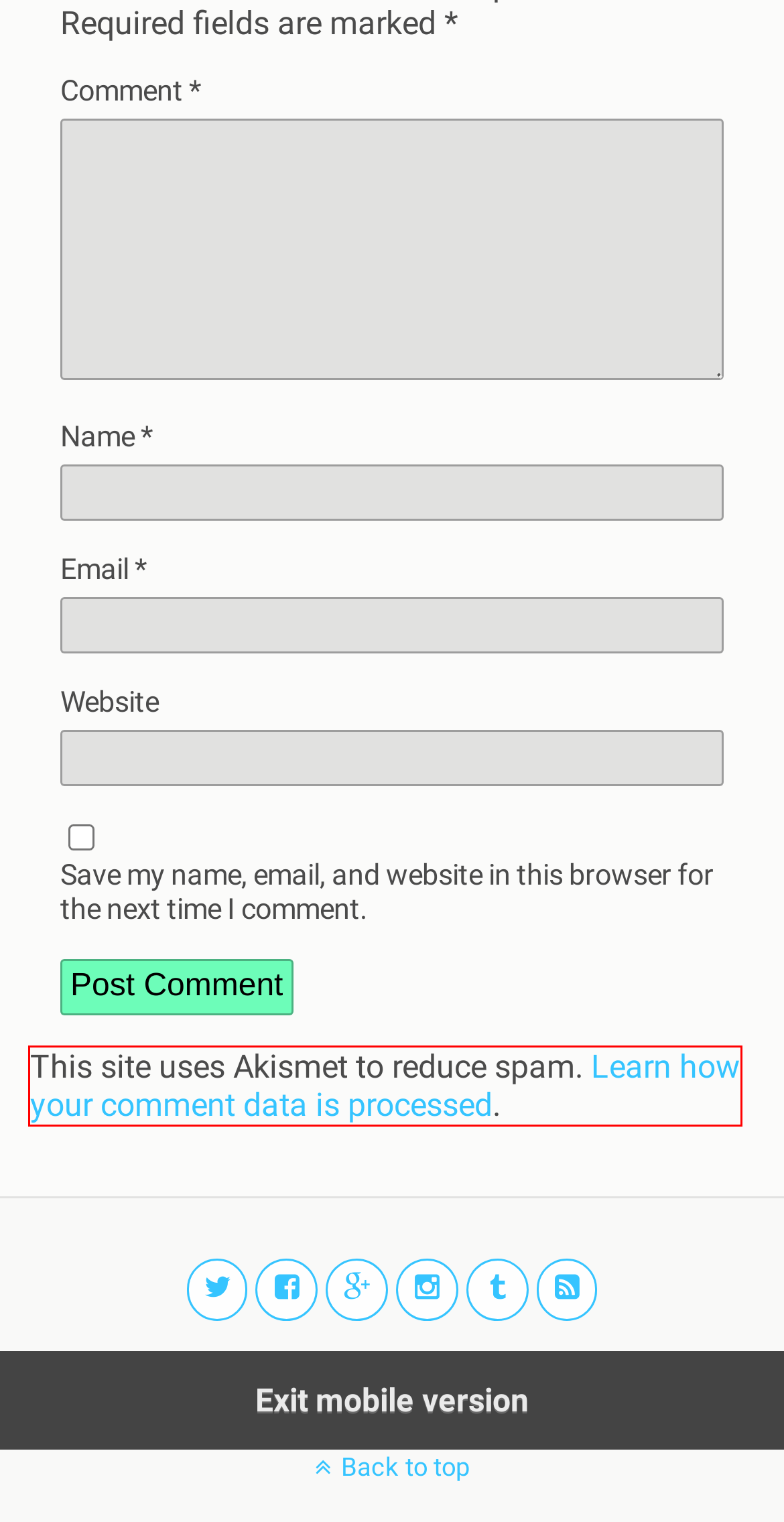Examine the screenshot of a webpage with a red bounding box around a UI element. Select the most accurate webpage description that corresponds to the new page after clicking the highlighted element. Here are the choices:
A. Brian Gunn
B. Privacy Policy – Akismet
C. Dwayne Johnson
D. Journey 2: The Mysterious Island
E. Journey to the Center of the Earth
F. Josh Hutcherson
G. Michael Caine
H. Michael Caine To Join The Cast Of ‘Journey To The Center Of The Earth’ Sequel

B